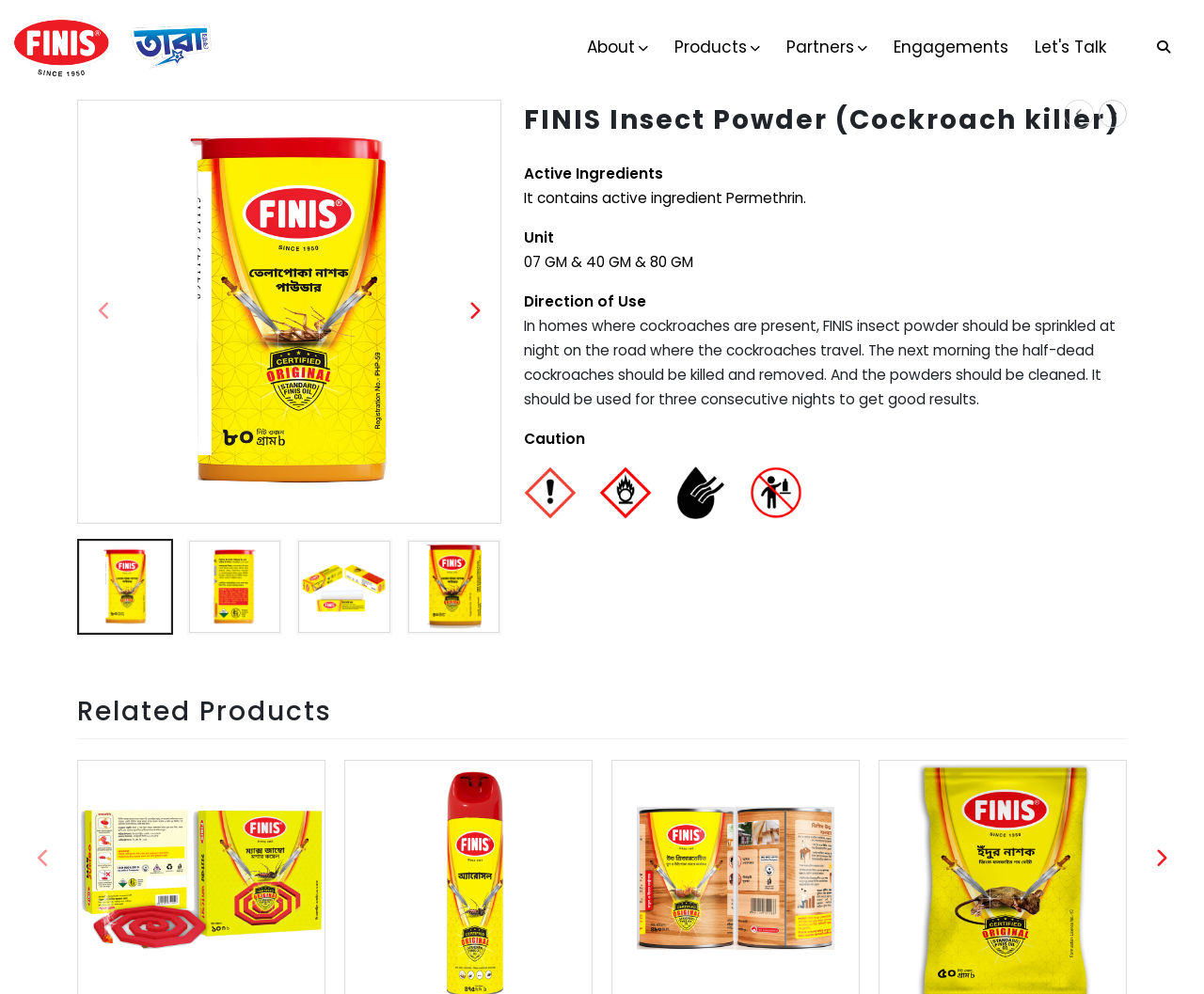Locate the bounding box of the UI element based on this description: "Products". Provide four float numbers between 0 and 1 as [left, top, right, bottom].

[0.112, 0.057, 0.169, 0.075]